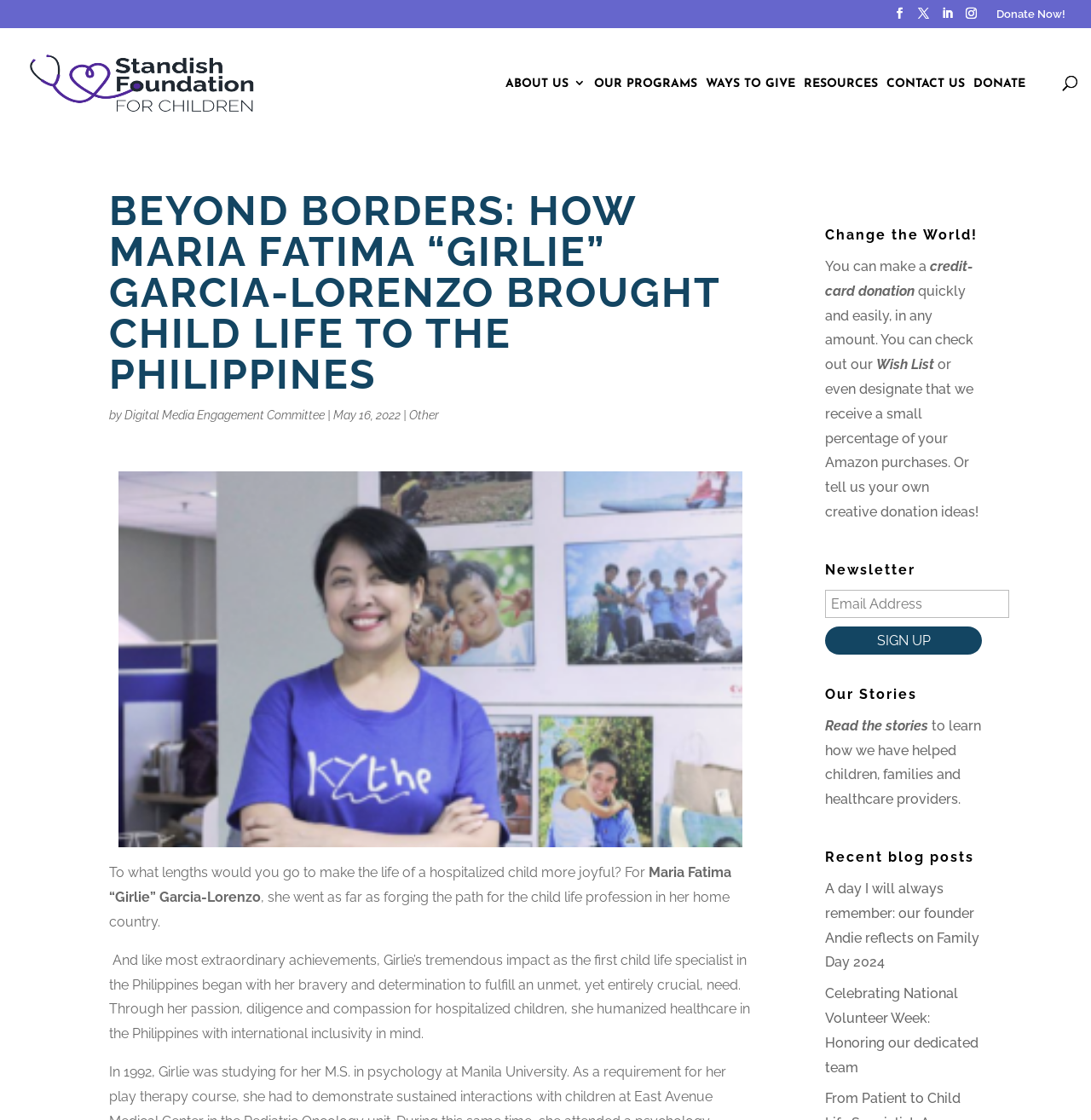Answer in one word or a short phrase: 
What is the purpose of the 'Wish List'?

To donate